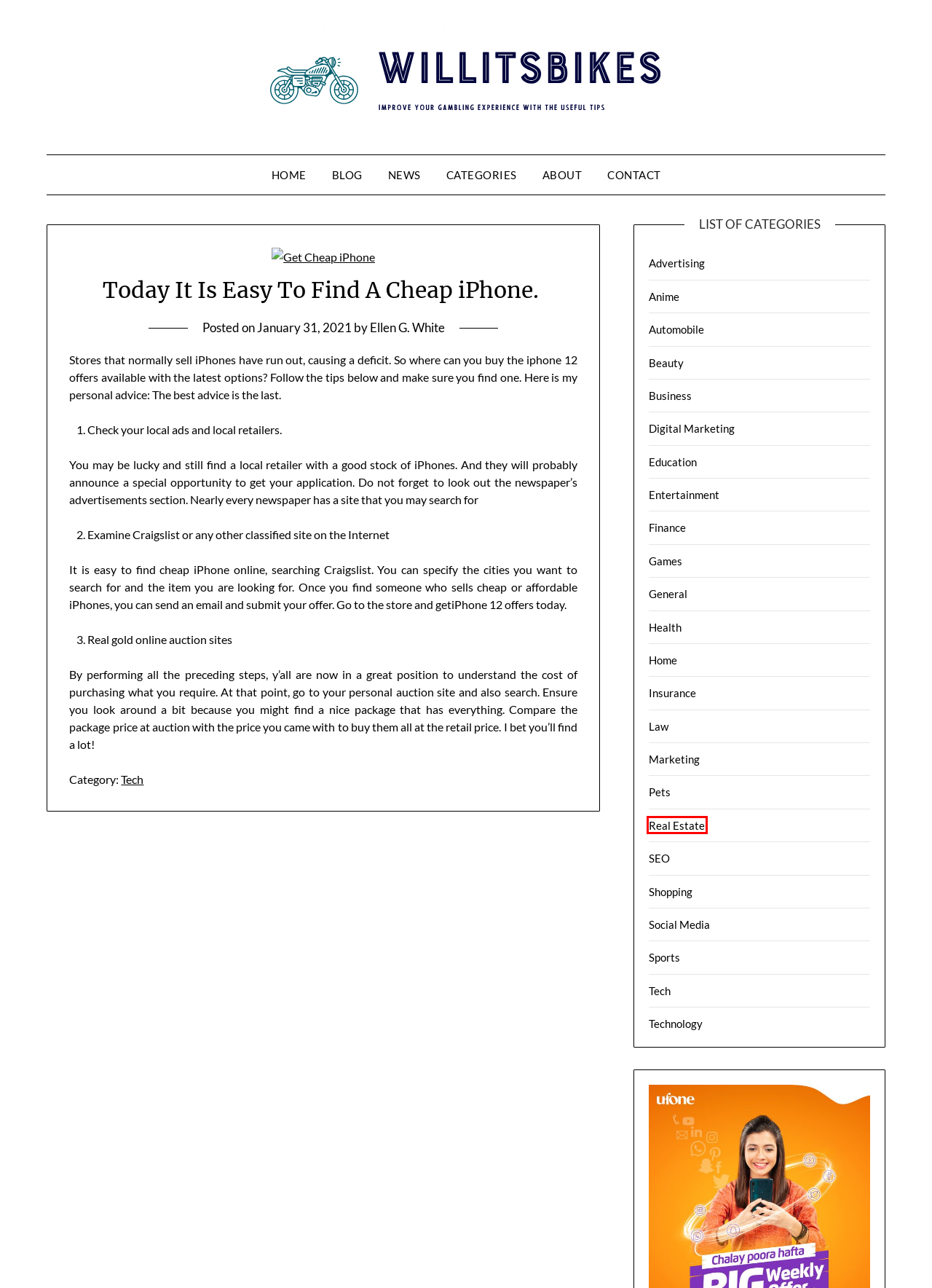You are presented with a screenshot of a webpage with a red bounding box. Select the webpage description that most closely matches the new webpage after clicking the element inside the red bounding box. The options are:
A. Advertising – Will Its Bikes
B. Sports – Will Its Bikes
C. SEO – Will Its Bikes
D. Shopping – Will Its Bikes
E. Finance – Will Its Bikes
F. Real Estate – Will Its Bikes
G. Education – Will Its Bikes
H. Tech – Will Its Bikes

F